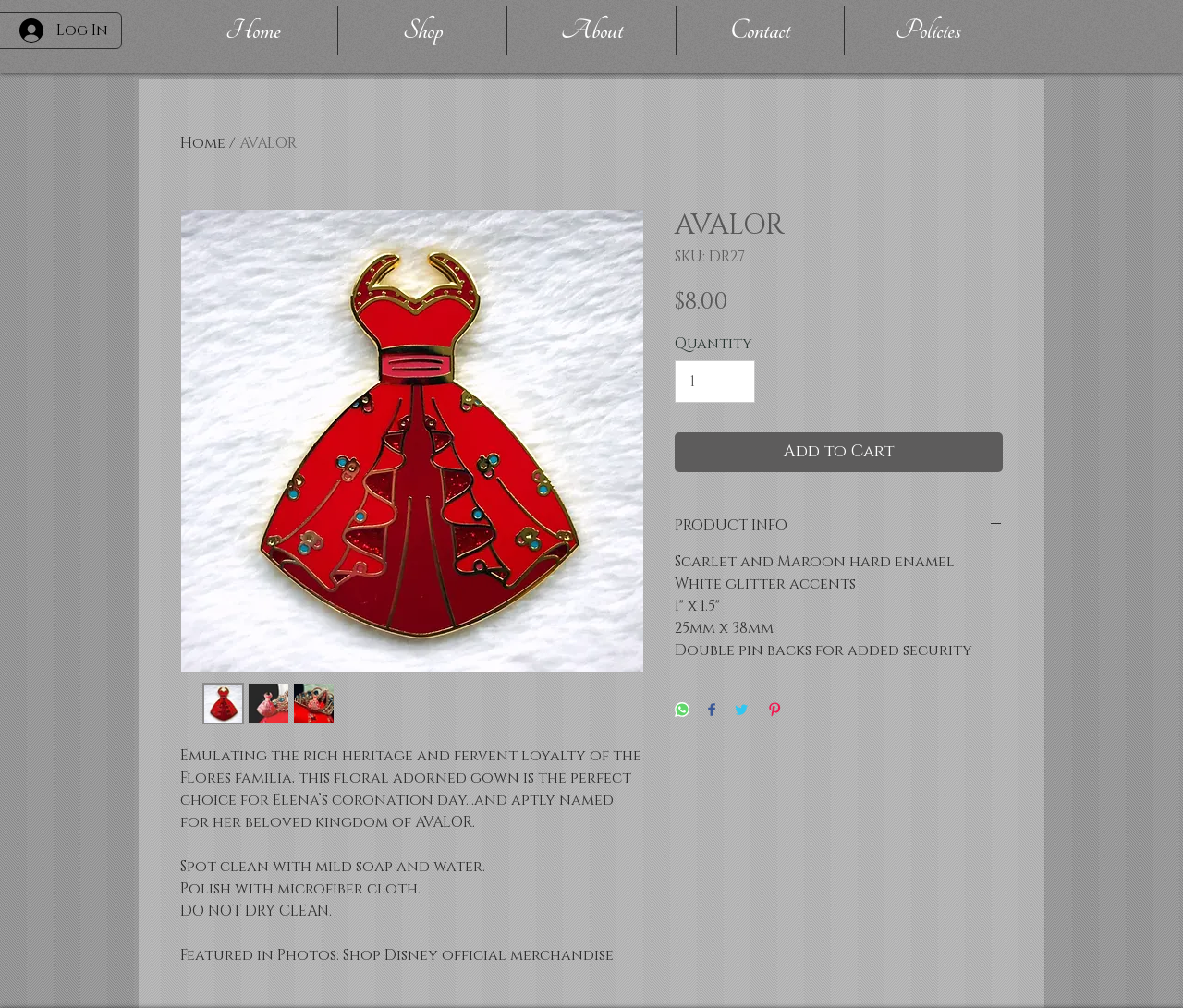How can I clean the product?
Please ensure your answer to the question is detailed and covers all necessary aspects.

The cleaning instructions can be found in the product information section, which states 'Spot clean with mild soap and water. Polish with microfiber cloth. DO NOT DRY CLEAN.'